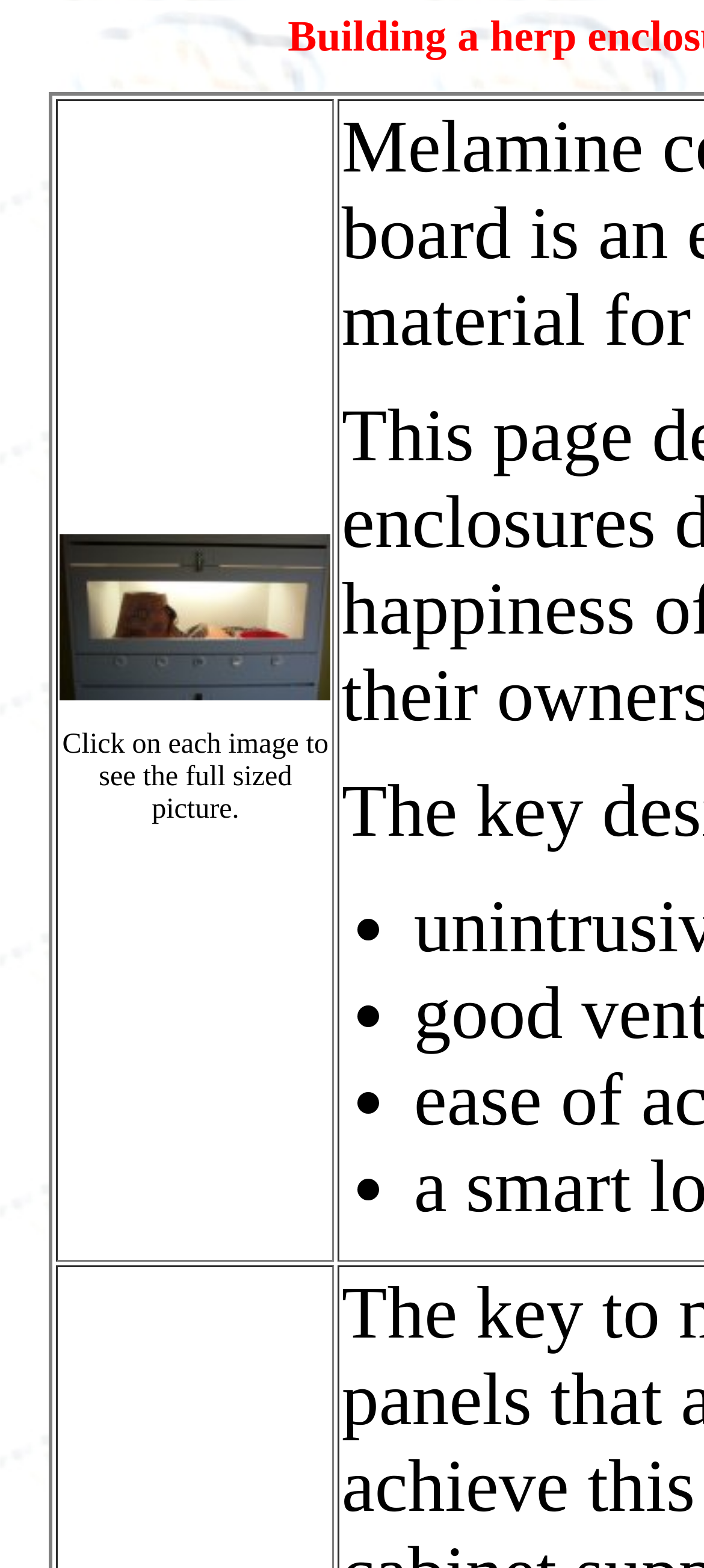What is the purpose of the heat tape?
Based on the image, provide a one-word or brief-phrase response.

Heating